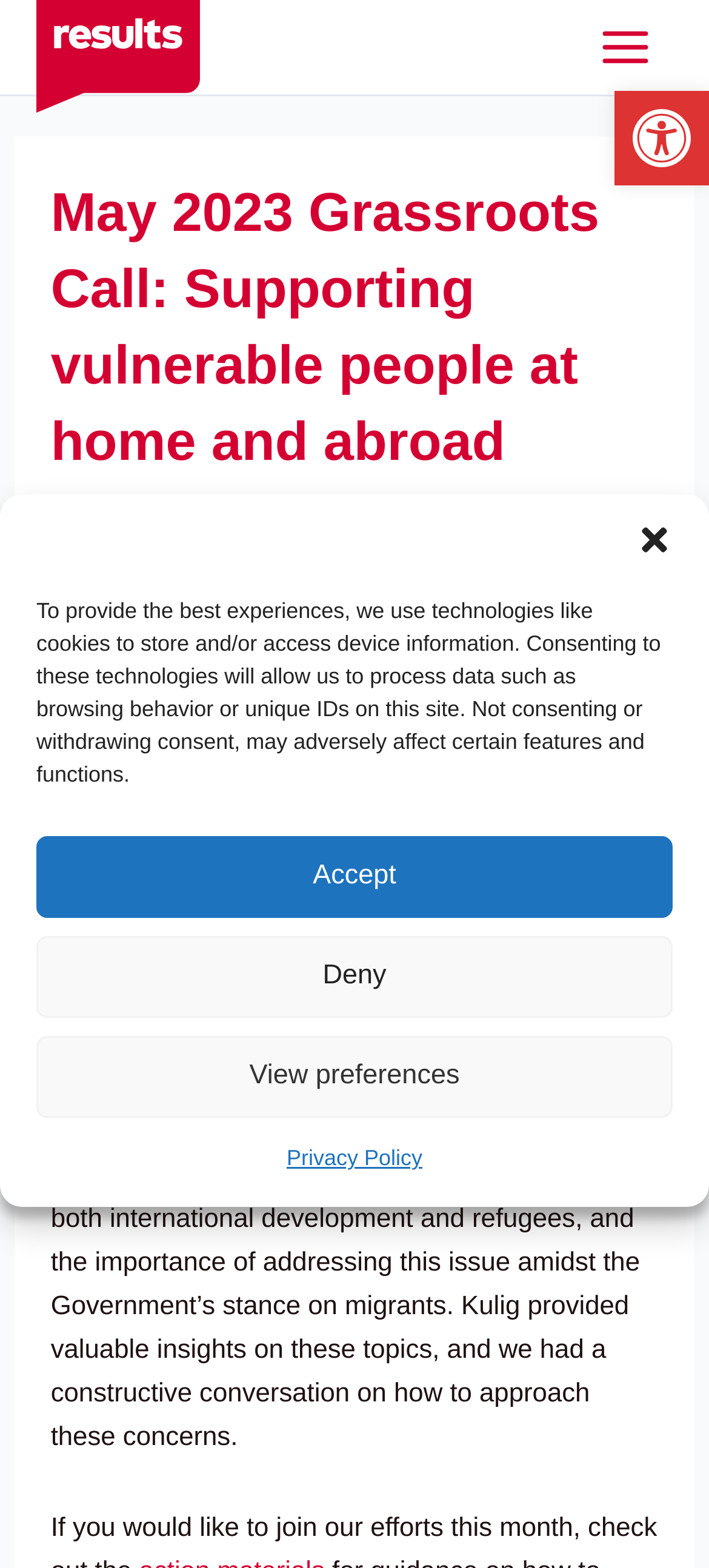Can you identify the bounding box coordinates of the clickable region needed to carry out this instruction: 'Close dialog'? The coordinates should be four float numbers within the range of 0 to 1, stated as [left, top, right, bottom].

[0.897, 0.333, 0.949, 0.356]